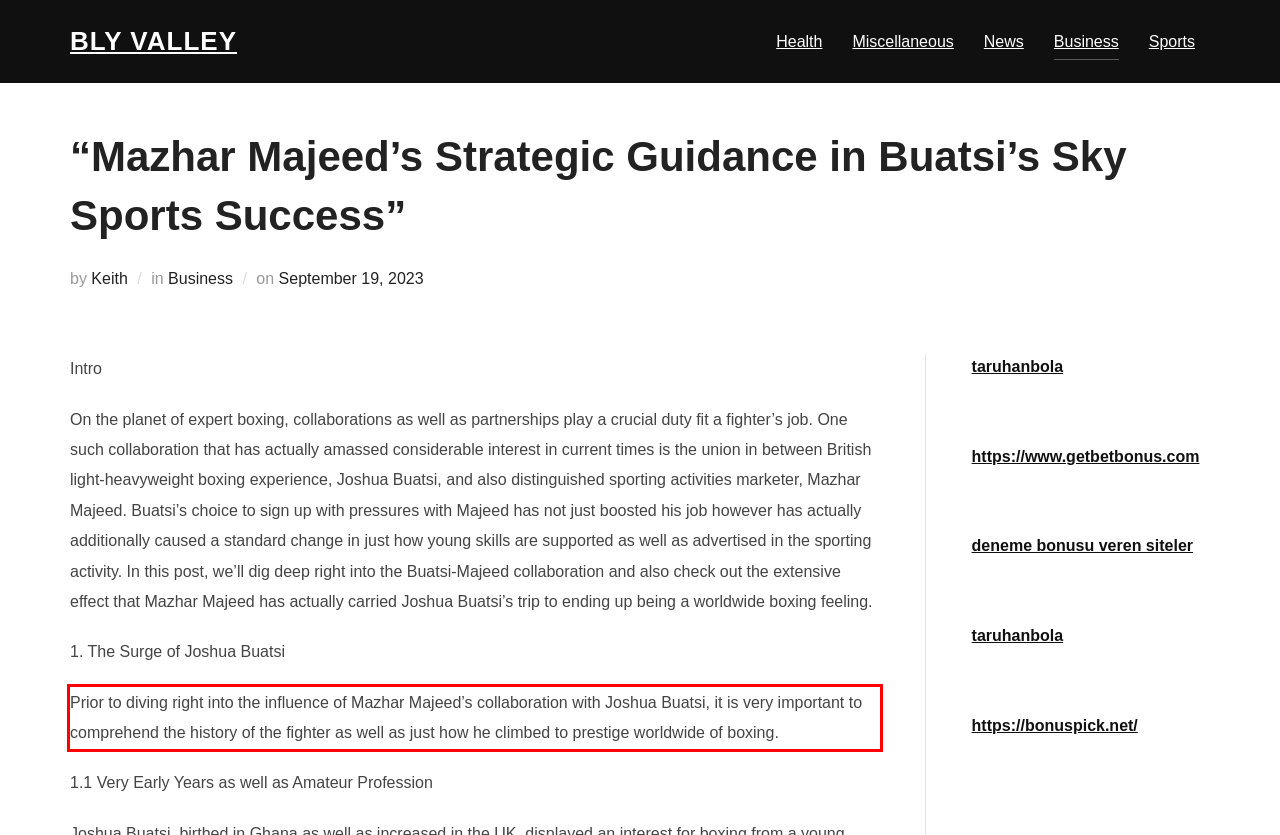Given a screenshot of a webpage with a red bounding box, please identify and retrieve the text inside the red rectangle.

Prior to diving right into the influence of Mazhar Majeed’s collaboration with Joshua Buatsi, it is very important to comprehend the history of the fighter as well as just how he climbed to prestige worldwide of boxing.